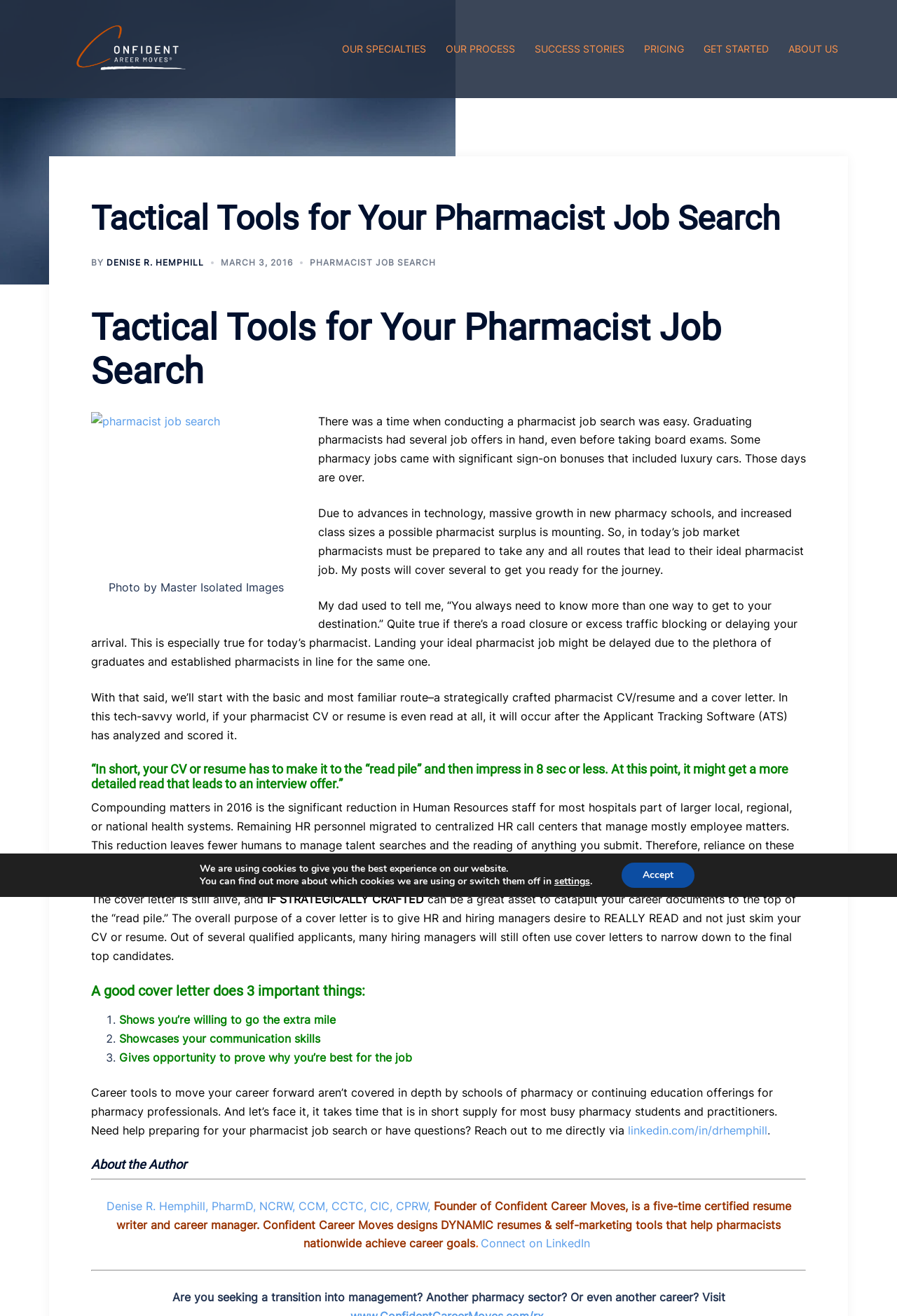Please find the bounding box coordinates for the clickable element needed to perform this instruction: "Read the article 'Tactical Tools for Your Pharmacist Job Search'".

[0.102, 0.151, 0.898, 0.181]